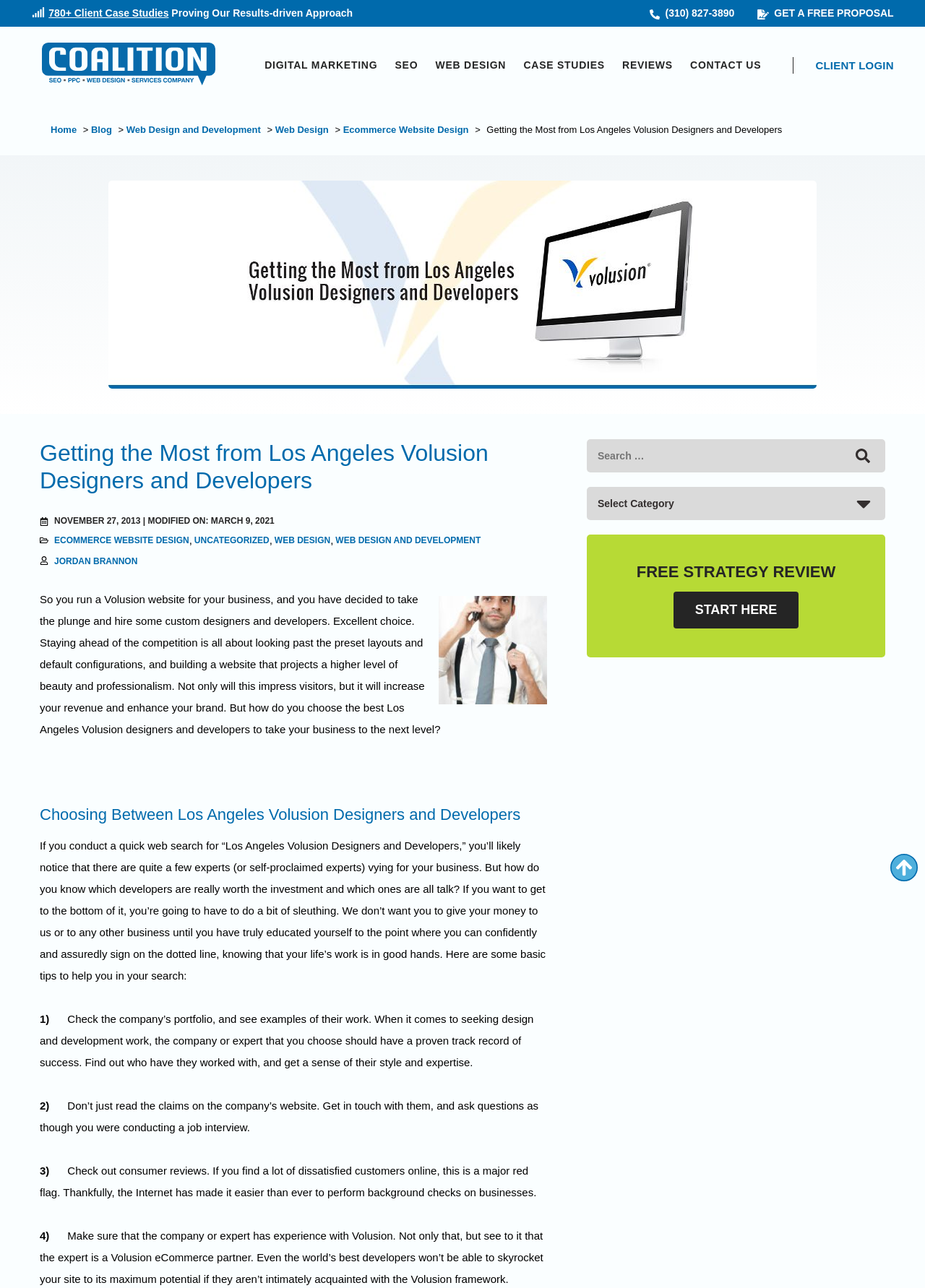Identify the bounding box coordinates of the region that needs to be clicked to carry out this instruction: "Contact us". Provide these coordinates as four float numbers ranging from 0 to 1, i.e., [left, top, right, bottom].

[0.7, 0.006, 0.794, 0.015]